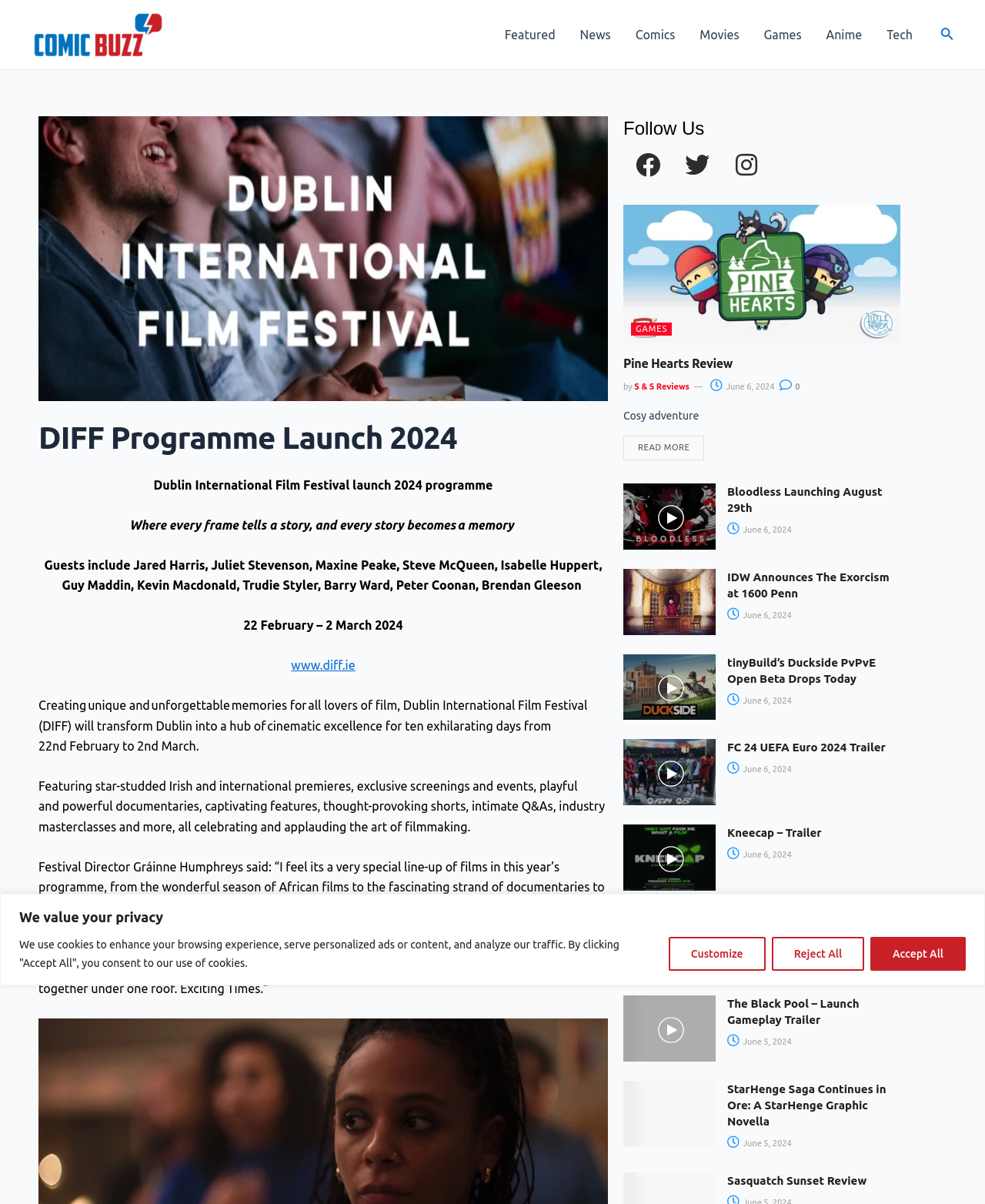Determine the coordinates of the bounding box that should be clicked to complete the instruction: "Click on the 'ComicBuzz' link". The coordinates should be represented by four float numbers between 0 and 1: [left, top, right, bottom].

[0.031, 0.022, 0.168, 0.033]